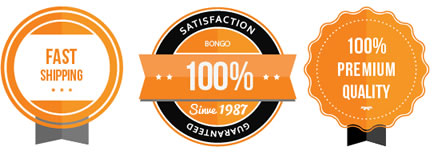What is the theme of the three badges collectively?
Refer to the screenshot and answer in one word or phrase.

Quality and customer satisfaction